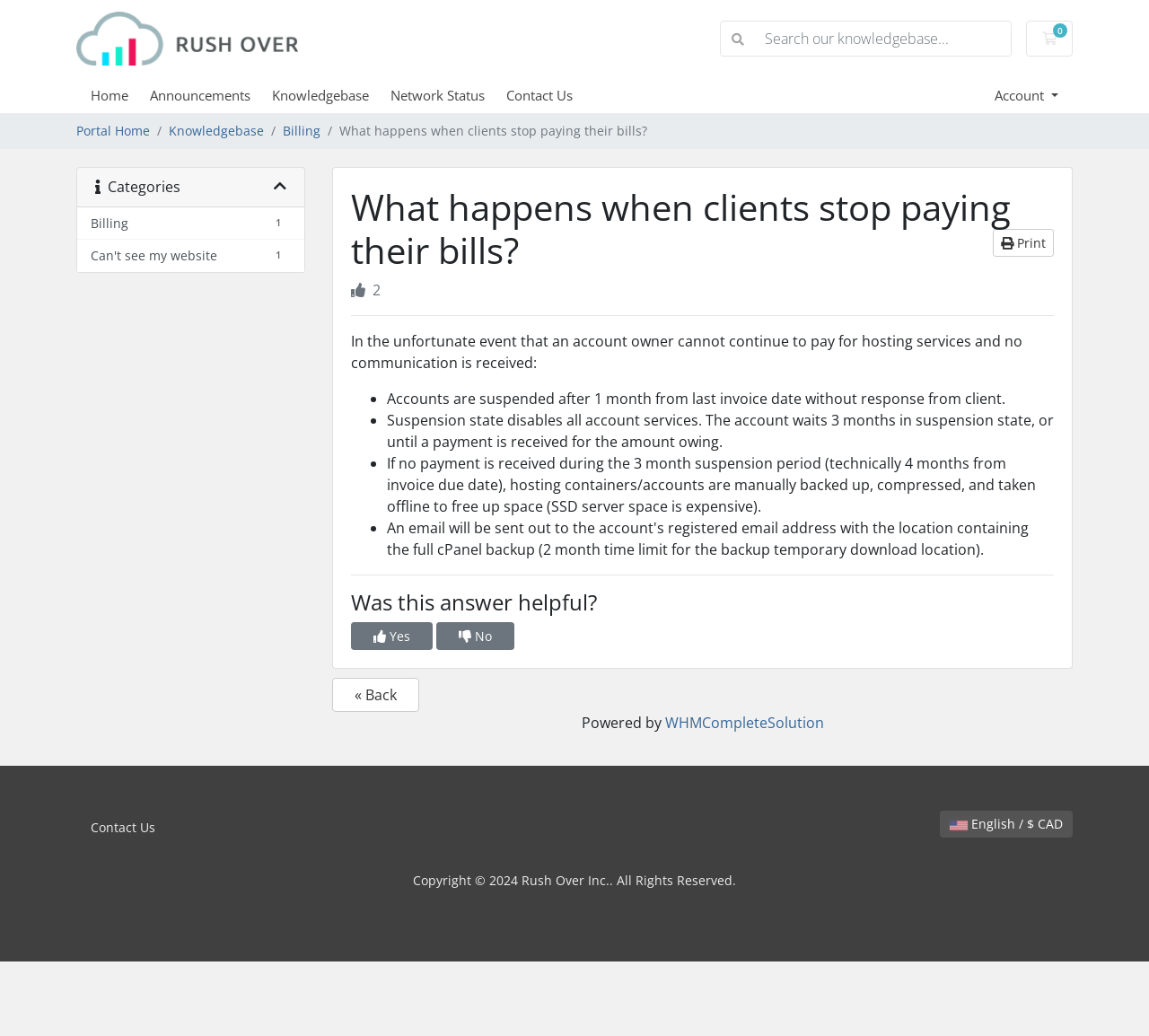What happens to accounts after 1 month of non-payment?
Please answer the question with a detailed and comprehensive explanation.

According to the webpage, if an account owner cannot continue to pay for hosting services and no communication is received, the account will be suspended after 1 month from the last invoice date without response from the client.